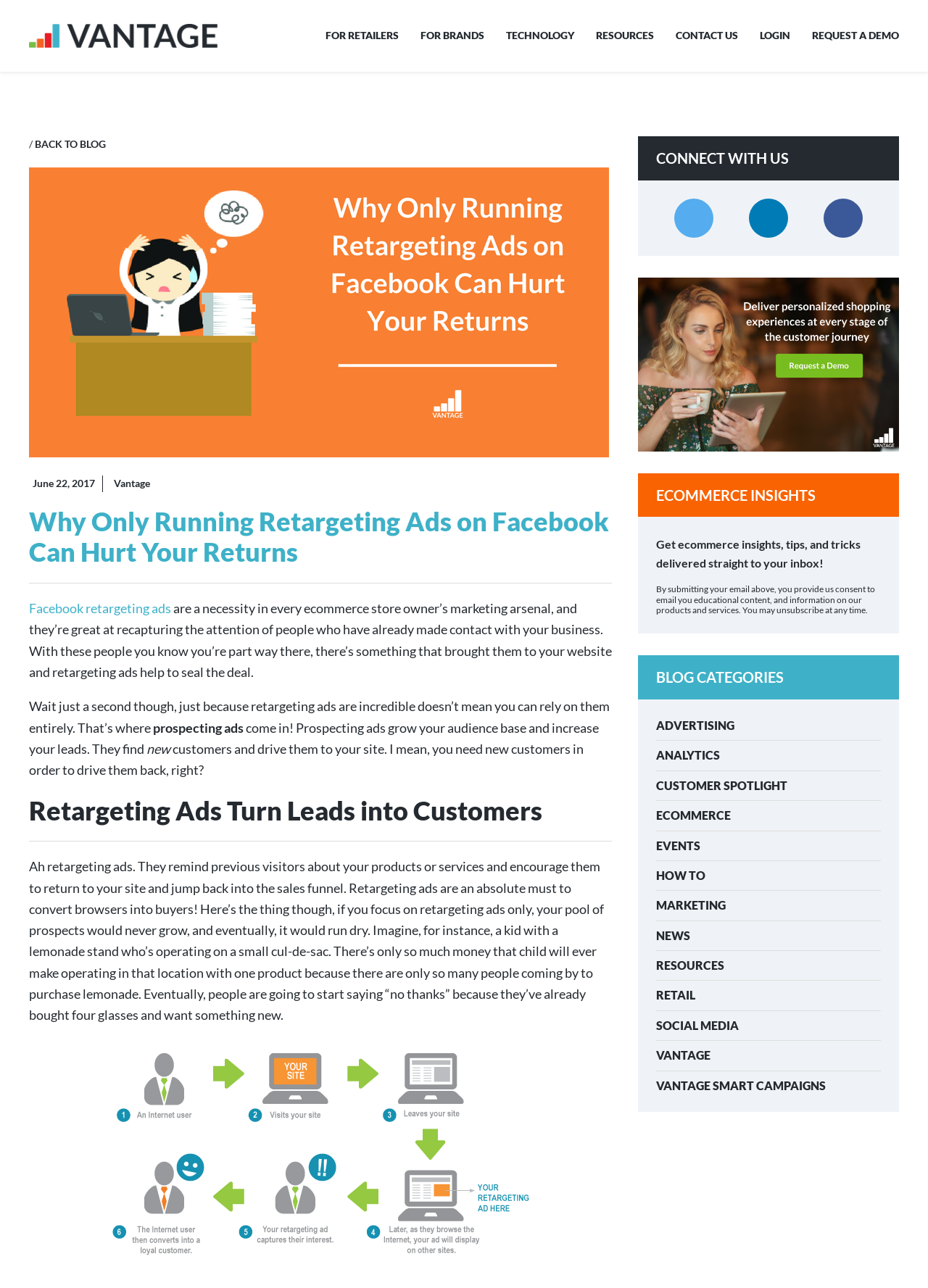Utilize the information from the image to answer the question in detail:
What is the date of the blog post?

I found the date of the blog post by looking at the StaticText element with the text 'June 22, 2017' which is located at the top of the page, below the navigation menu.